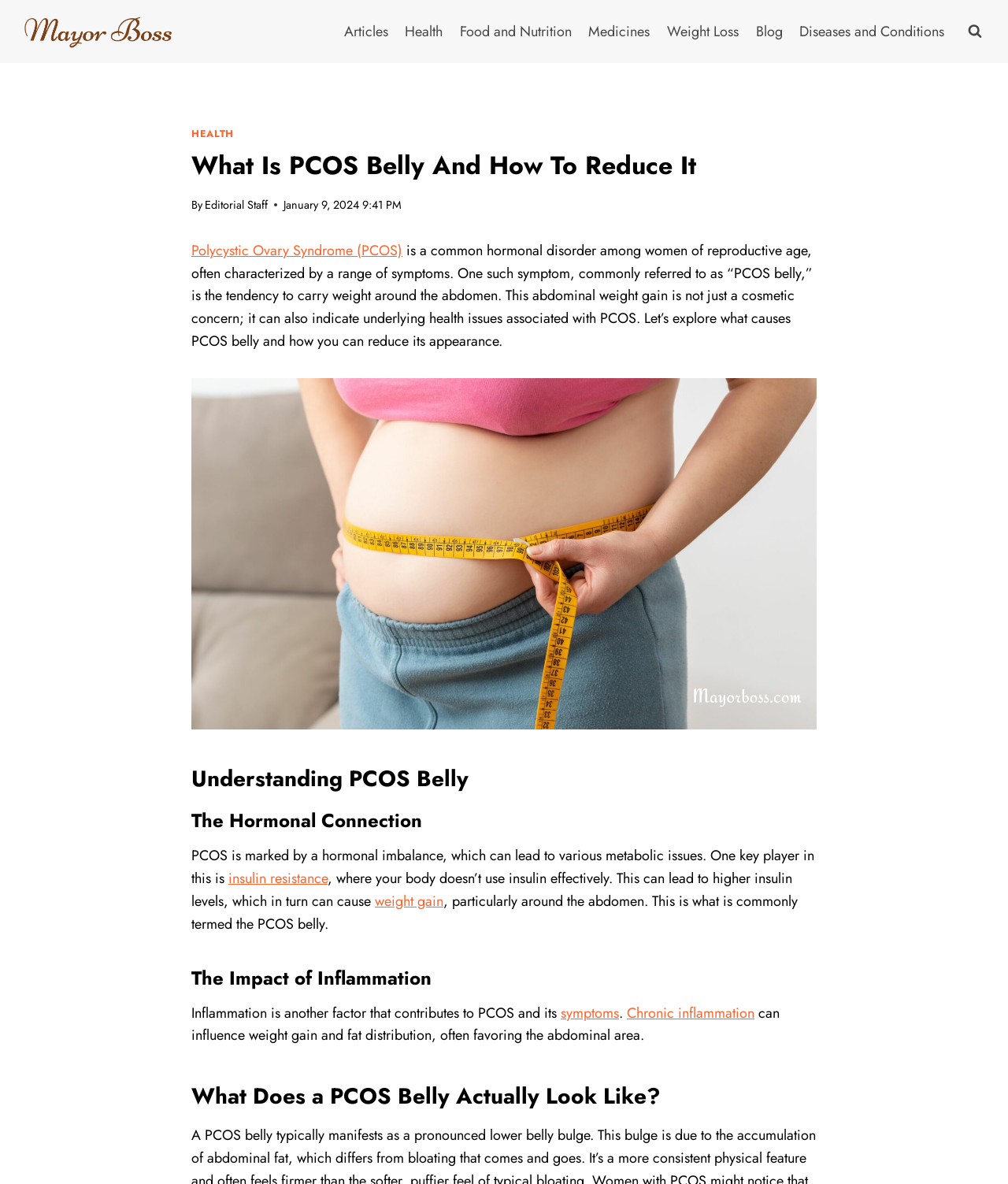What is PCOS?
Provide an in-depth and detailed explanation in response to the question.

Based on the webpage content, PCOS stands for Polycystic Ovary Syndrome, which is a common hormonal disorder among women of reproductive age, often characterized by a range of symptoms.